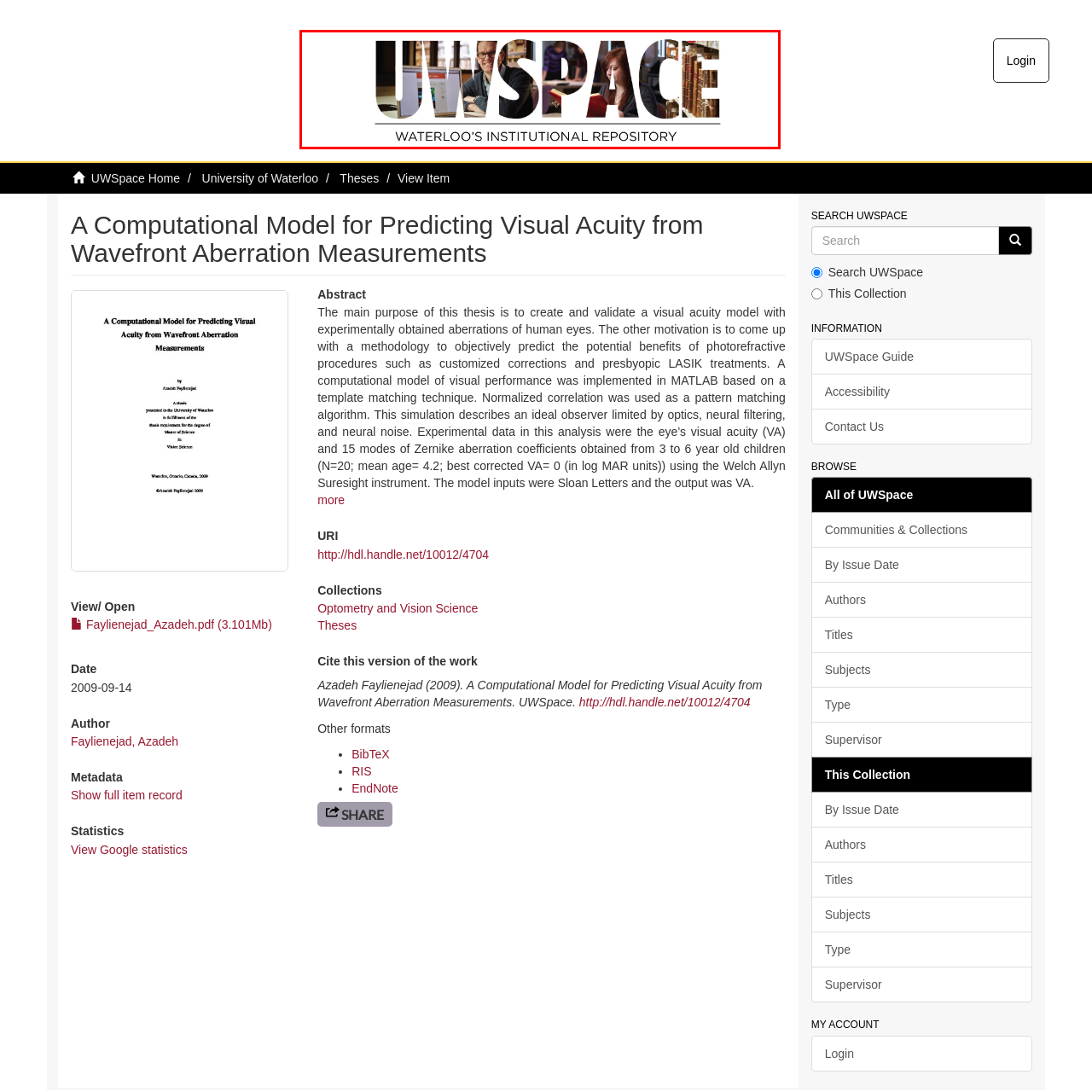Inspect the image outlined in red and answer succinctly: What is the person on the left doing?

Seated at a computer